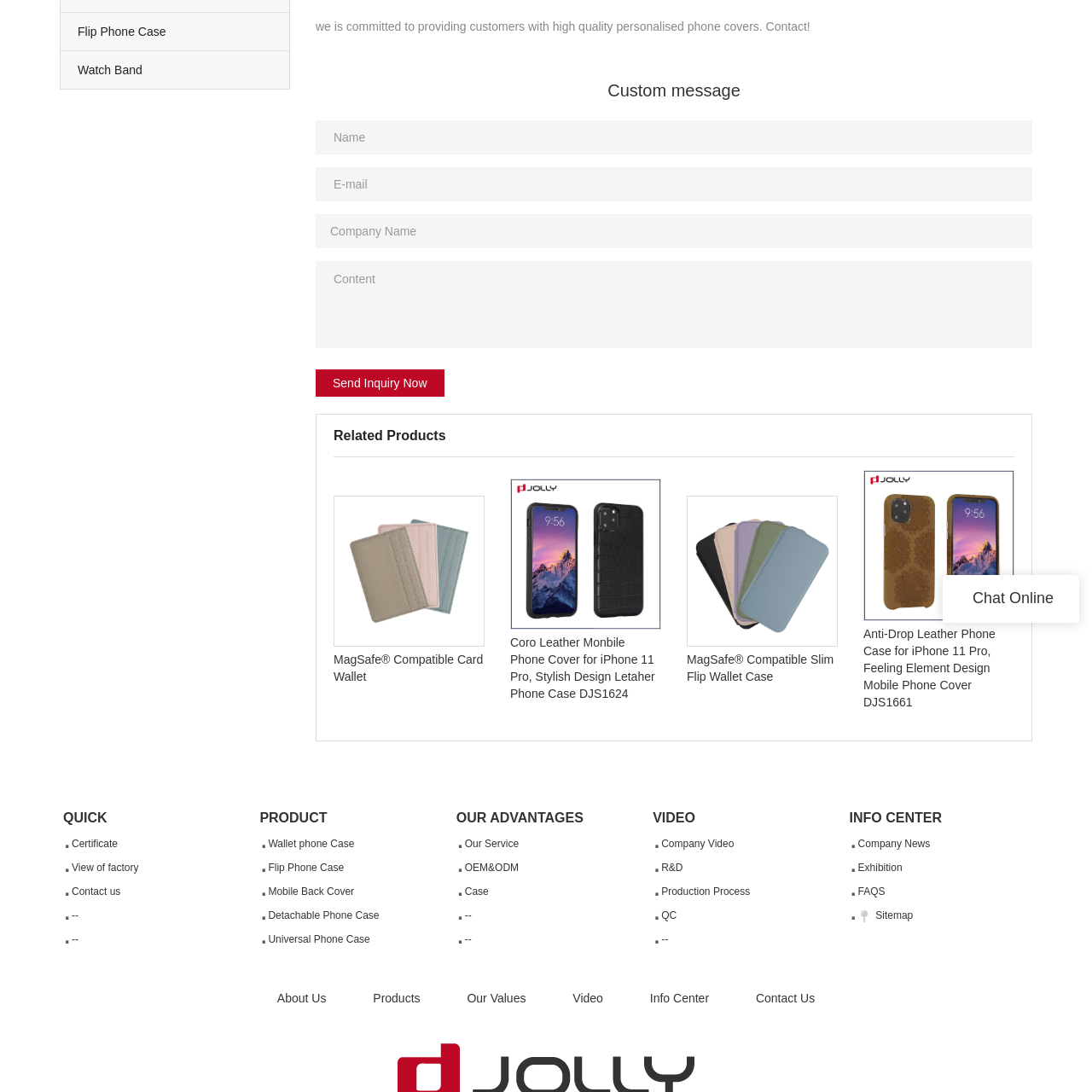Concentrate on the image section marked by the red rectangle and answer the following question comprehensively, using details from the image: What type of design does this phone case feature?

According to the caption, this phone case features a sleek and slim design, which complements the elegant aesthetics of the smartphone while ensuring accessibility and practicality.